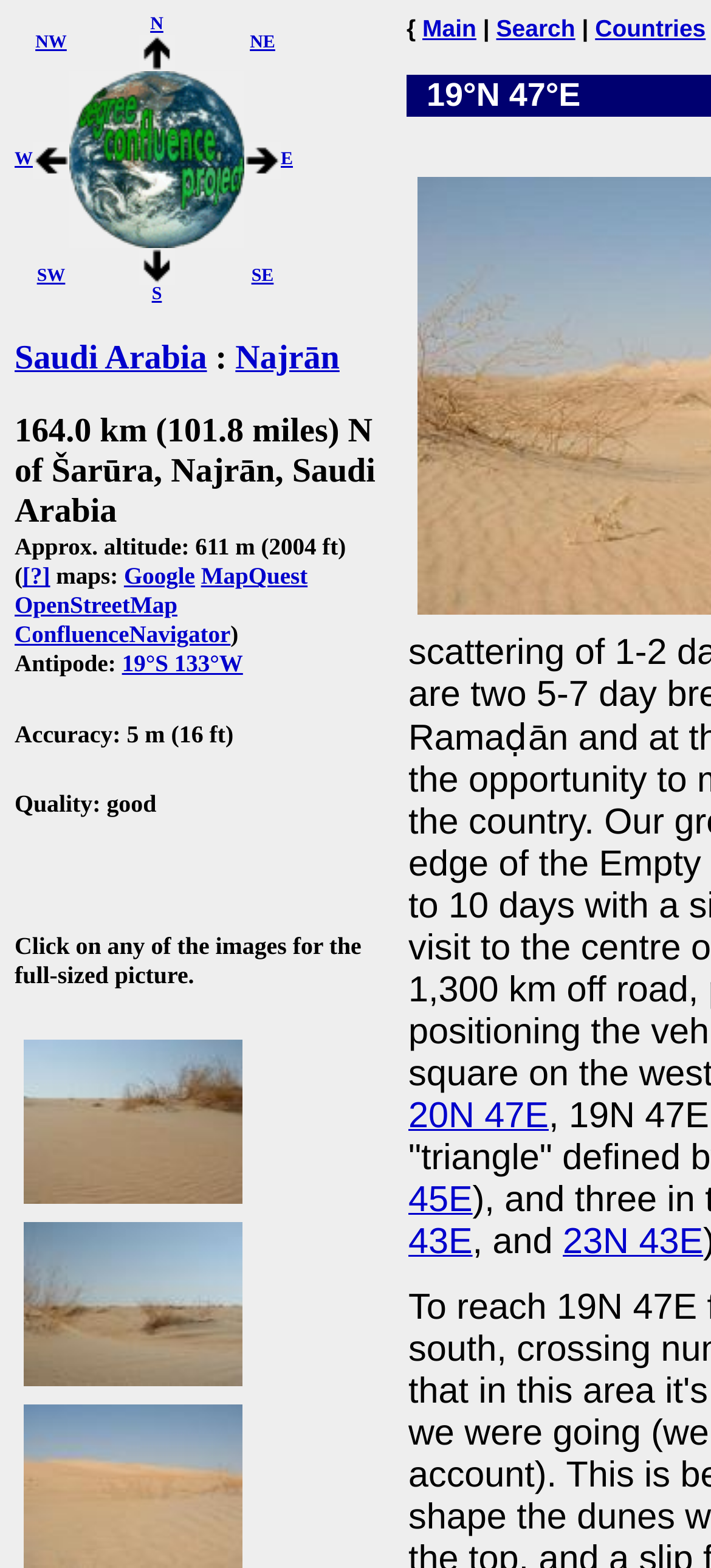What is the quality of the confluence?
Using the visual information, answer the question in a single word or phrase.

good